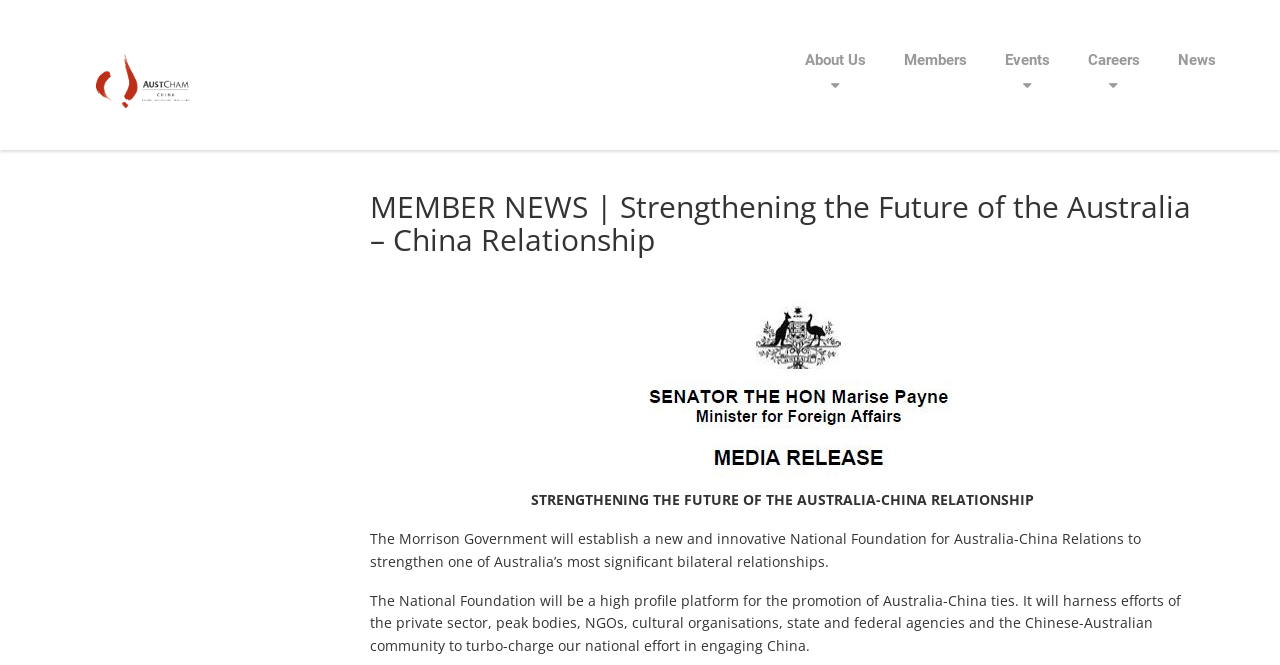How many main menu items are there?
Analyze the screenshot and provide a detailed answer to the question.

The main menu items can be found in the horizontal navigation bar at the top of the webpage. There are six links: 'About Us', 'Members', 'Events', 'Careers', 'News', and an empty link.